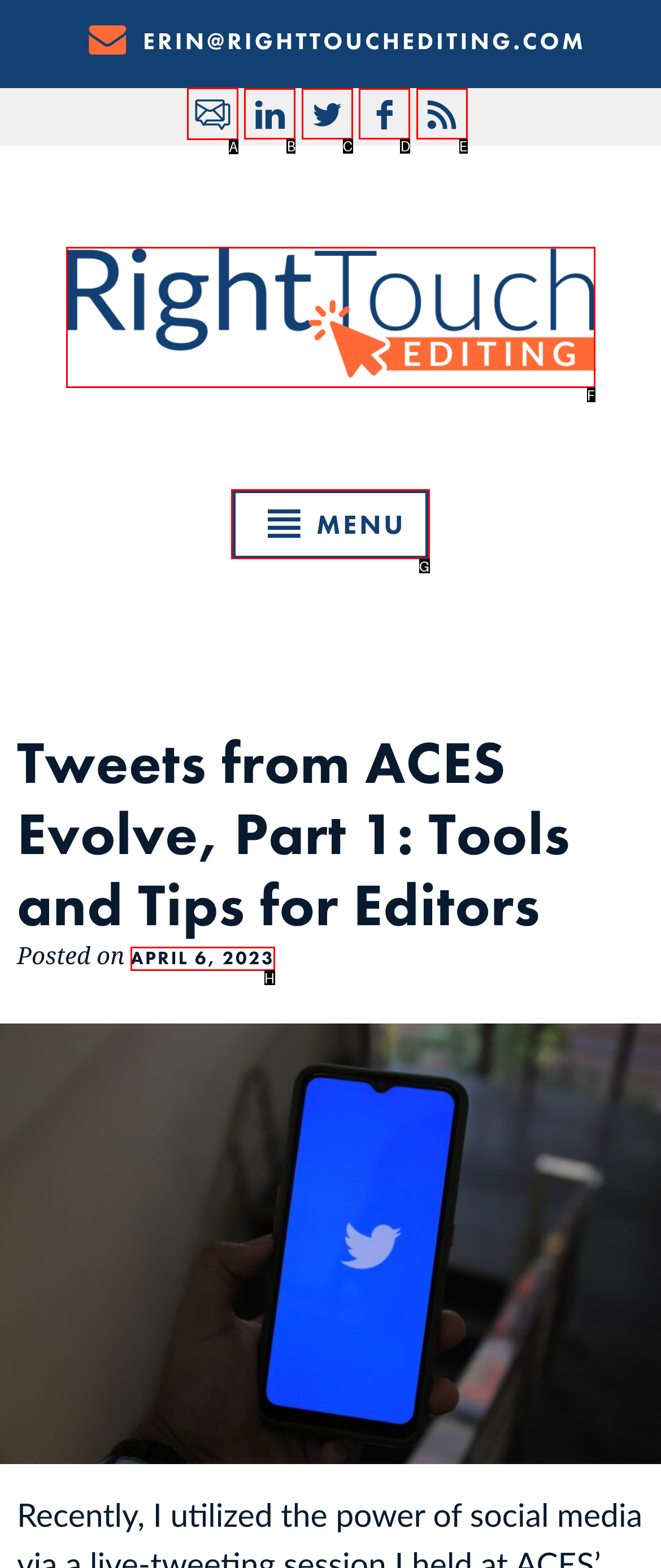Select the appropriate HTML element to click for the following task: Click on the Twitter icon
Answer with the letter of the selected option from the given choices directly.

A